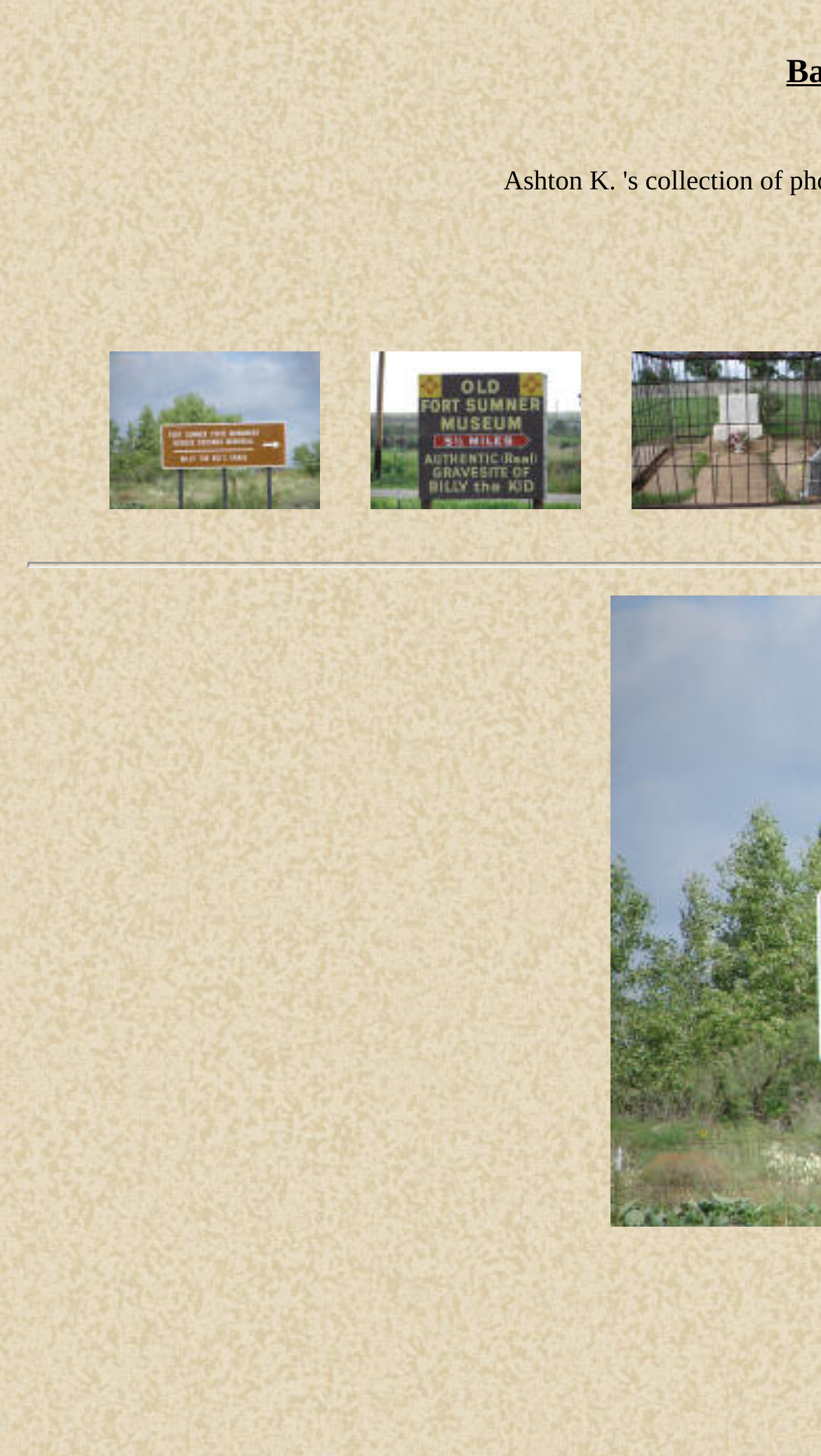Please find the bounding box for the following UI element description. Provide the coordinates in (top-left x, top-left y, bottom-right x, bottom-right y) format, with values between 0 and 1: name="fpphoto_695" title=""The original sign""

[0.426, 0.281, 0.733, 0.306]